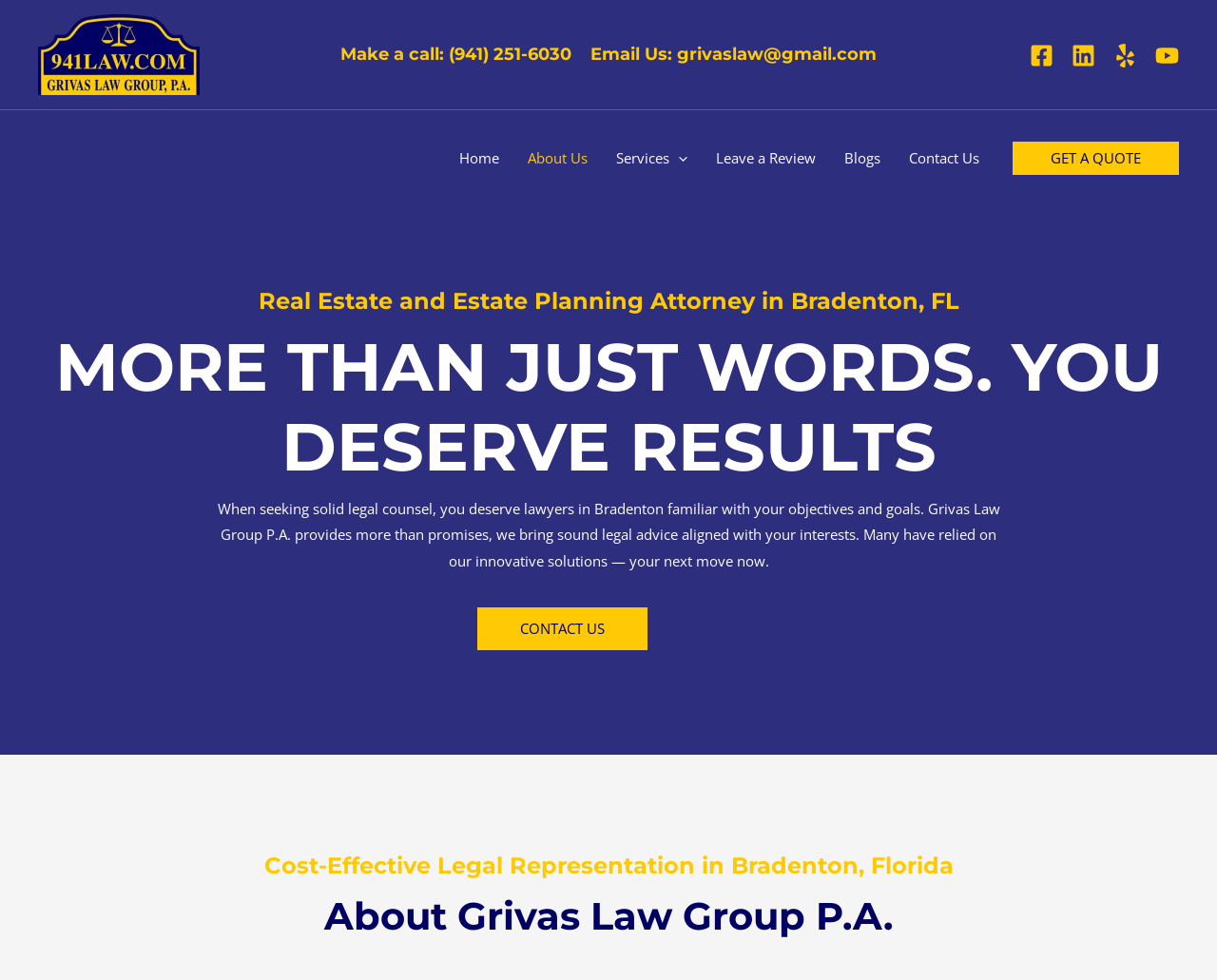Locate the bounding box coordinates of the element to click to perform the following action: 'Get a quote for real estate and estate planning services'. The coordinates should be given as four float values between 0 and 1, in the form of [left, top, right, bottom].

[0.832, 0.144, 0.969, 0.178]